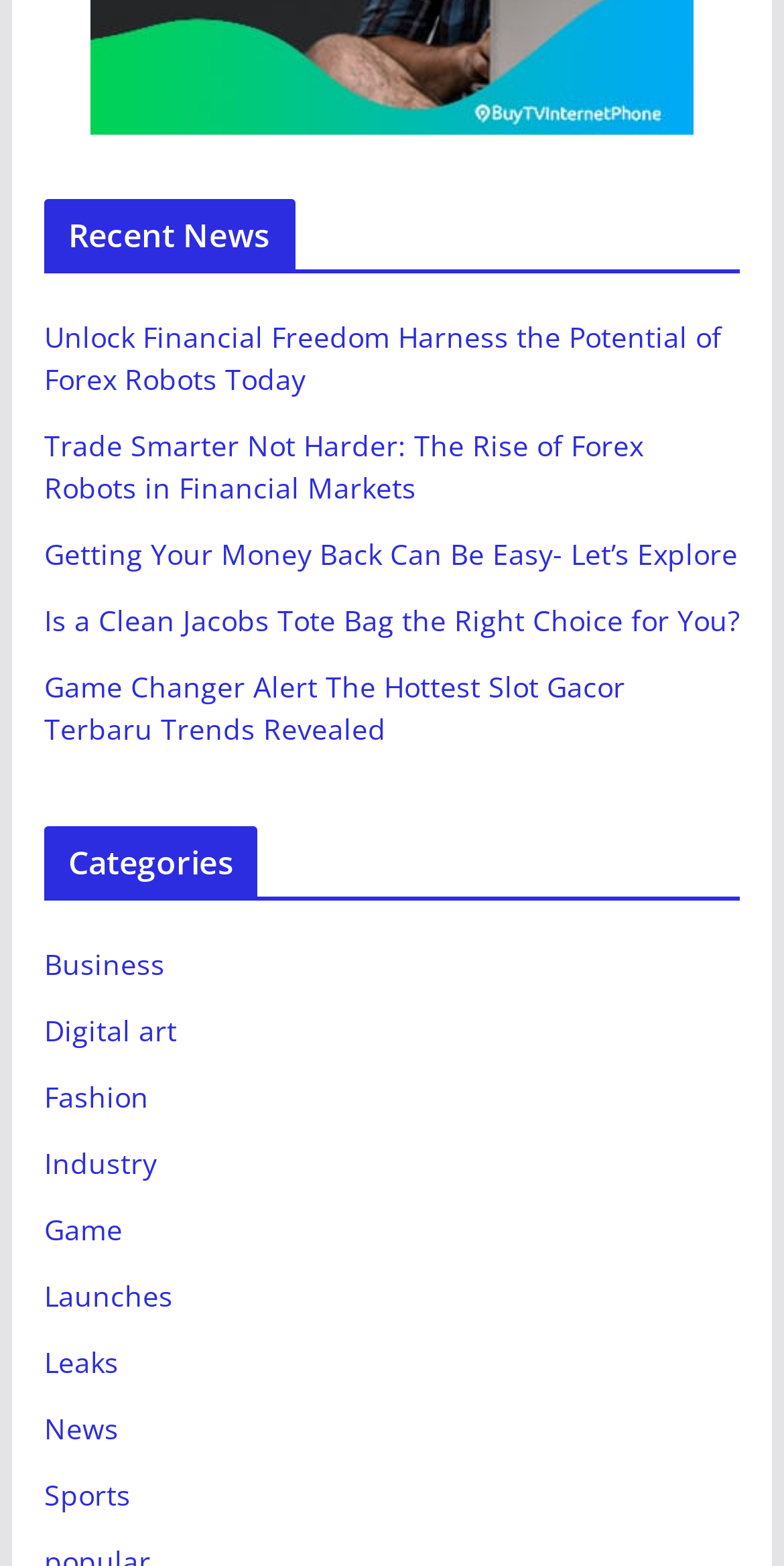Identify the bounding box coordinates of the specific part of the webpage to click to complete this instruction: "Check out Game Changer Alert".

[0.056, 0.426, 0.797, 0.478]